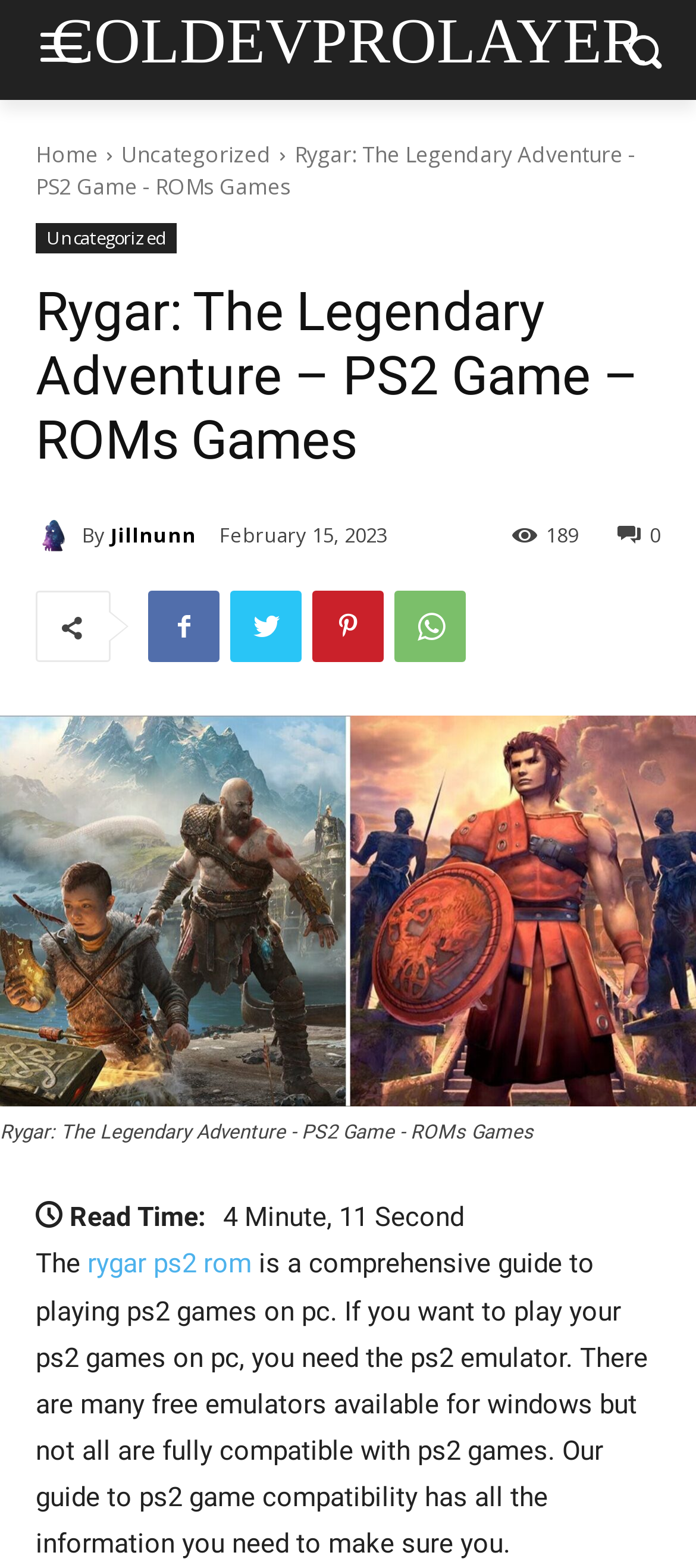Determine the bounding box coordinates of the area to click in order to meet this instruction: "Click the rygar ps2 rom link".

[0.115, 0.796, 0.362, 0.817]